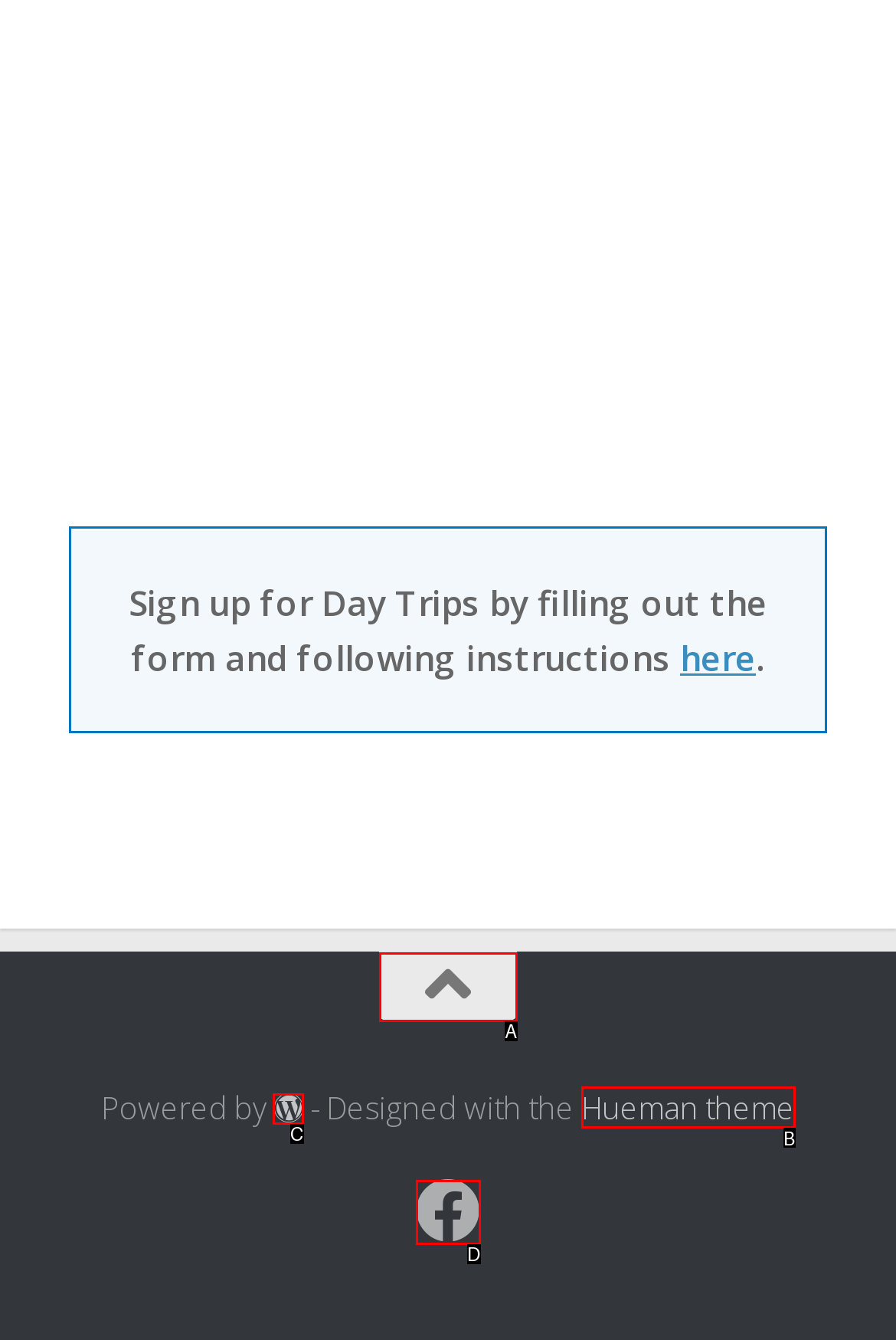Determine the option that best fits the description: Hueman theme
Reply with the letter of the correct option directly.

B